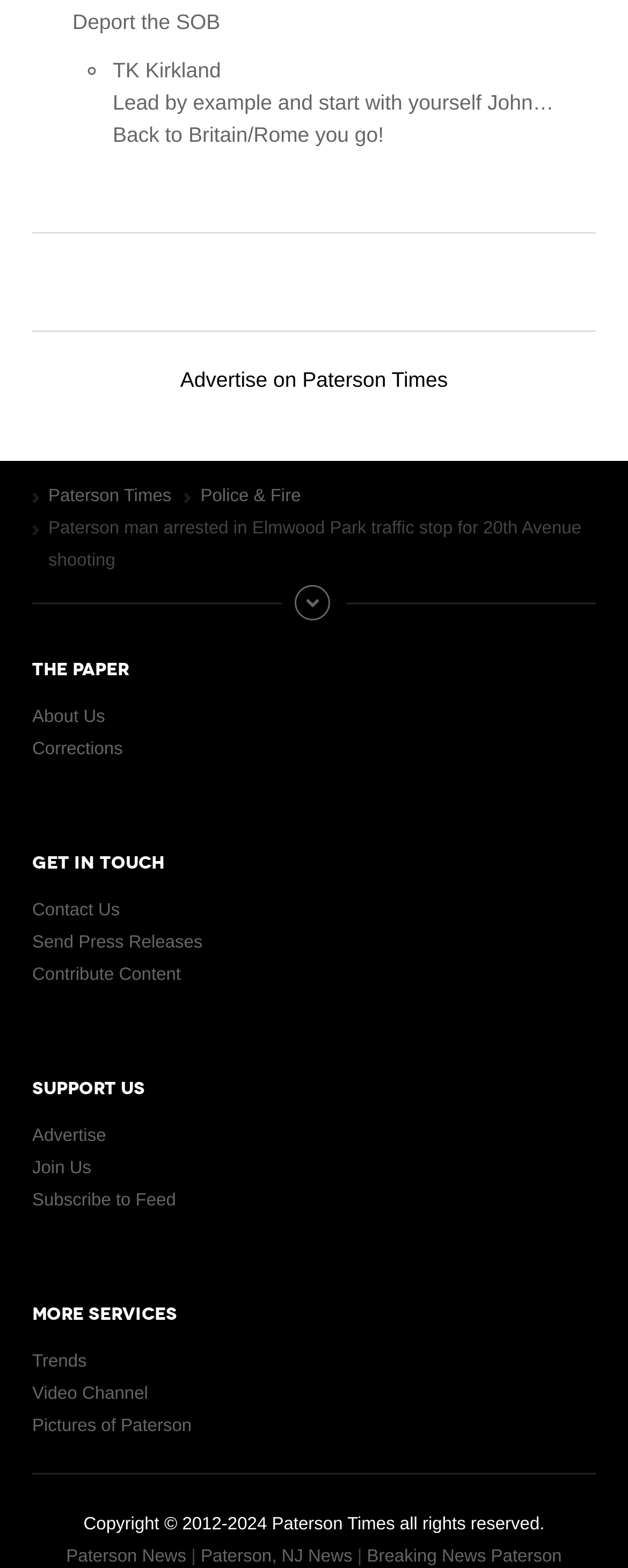Please identify the bounding box coordinates of the element on the webpage that should be clicked to follow this instruction: "View Site index". The bounding box coordinates should be given as four float numbers between 0 and 1, formatted as [left, top, right, bottom].

[0.449, 0.373, 0.551, 0.396]